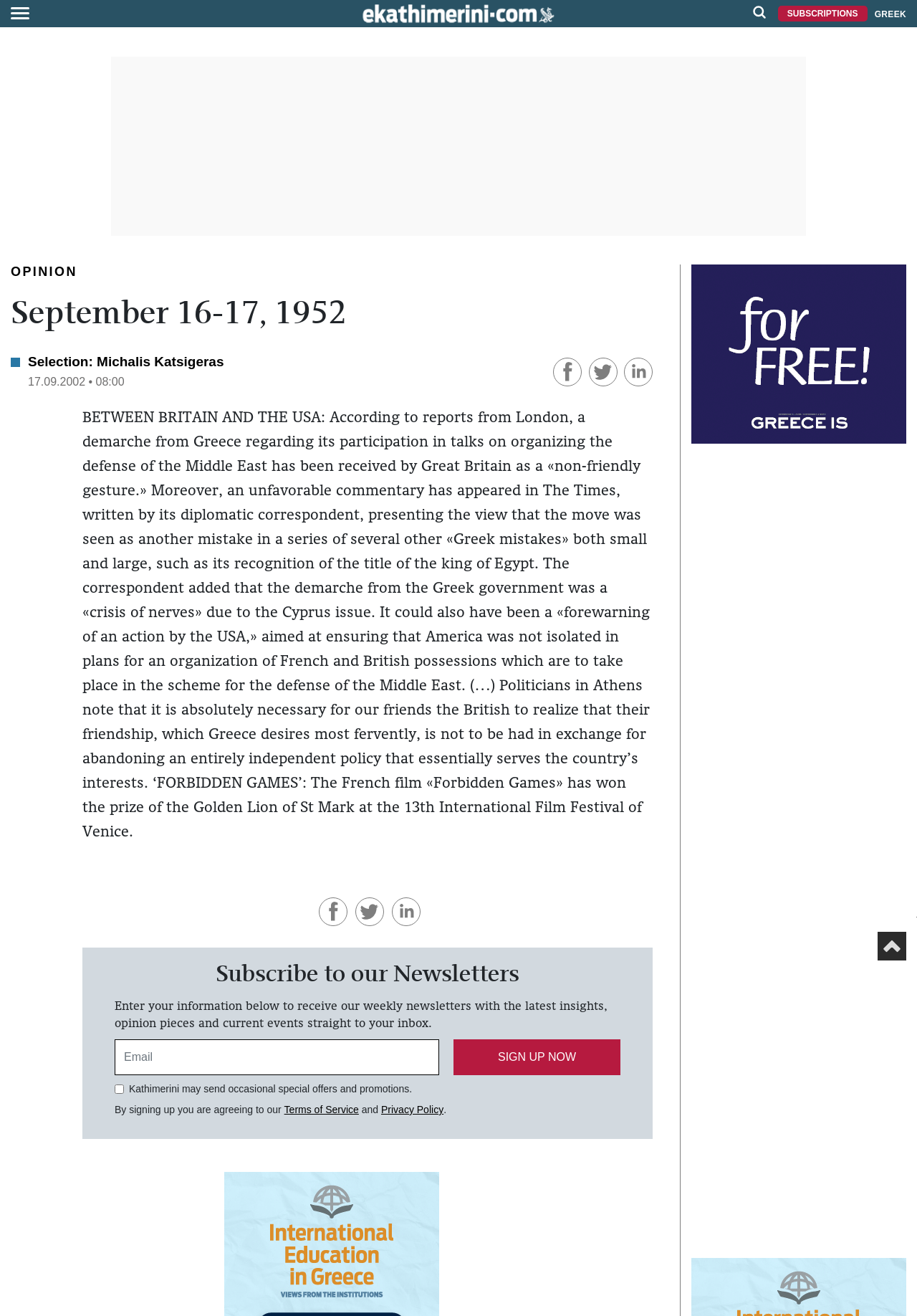What is the language of the webpage?
Look at the screenshot and respond with a single word or phrase.

English and Greek